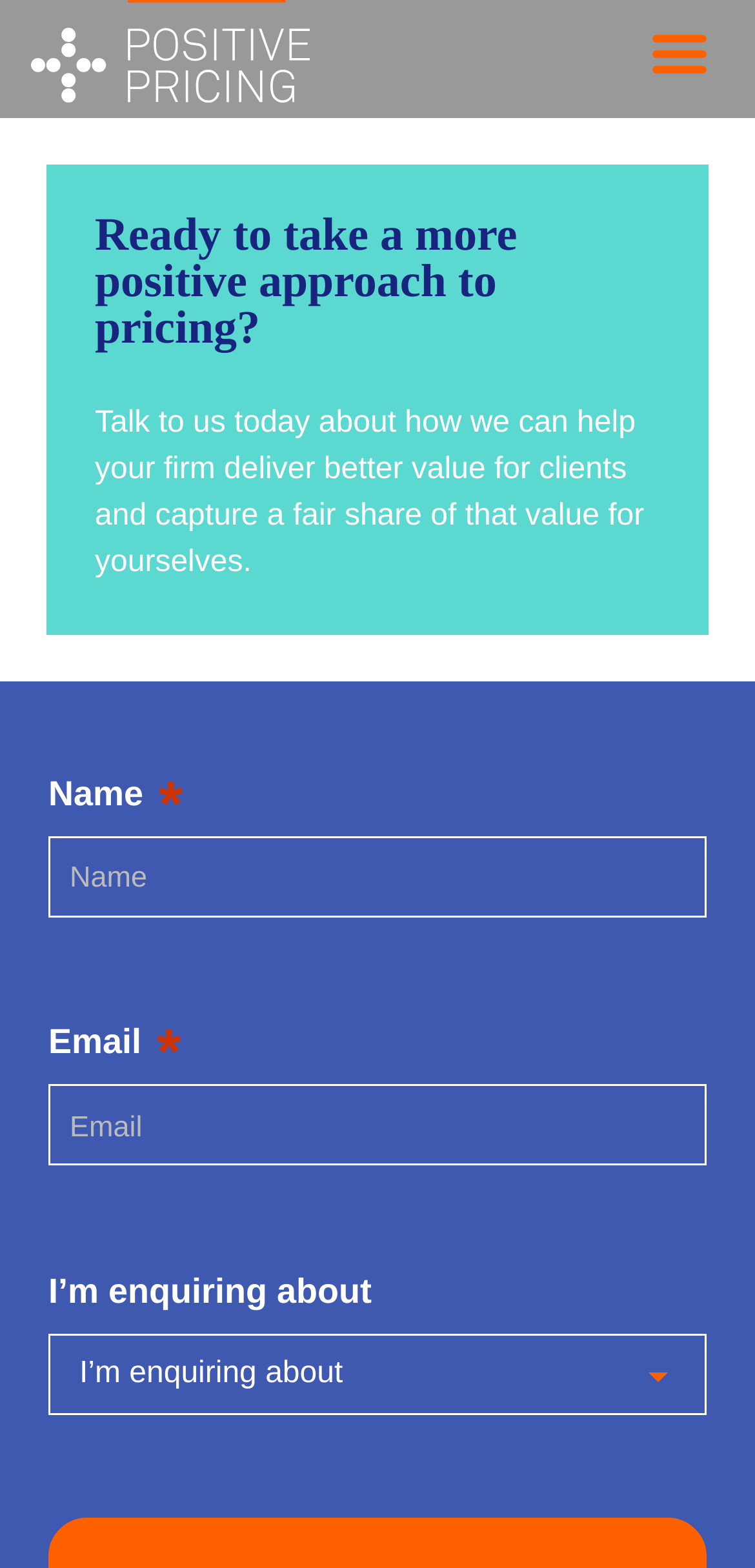Provide the bounding box coordinates of the HTML element described as: "Elsevier - Digital Commons". The bounding box coordinates should be four float numbers between 0 and 1, i.e., [left, top, right, bottom].

None